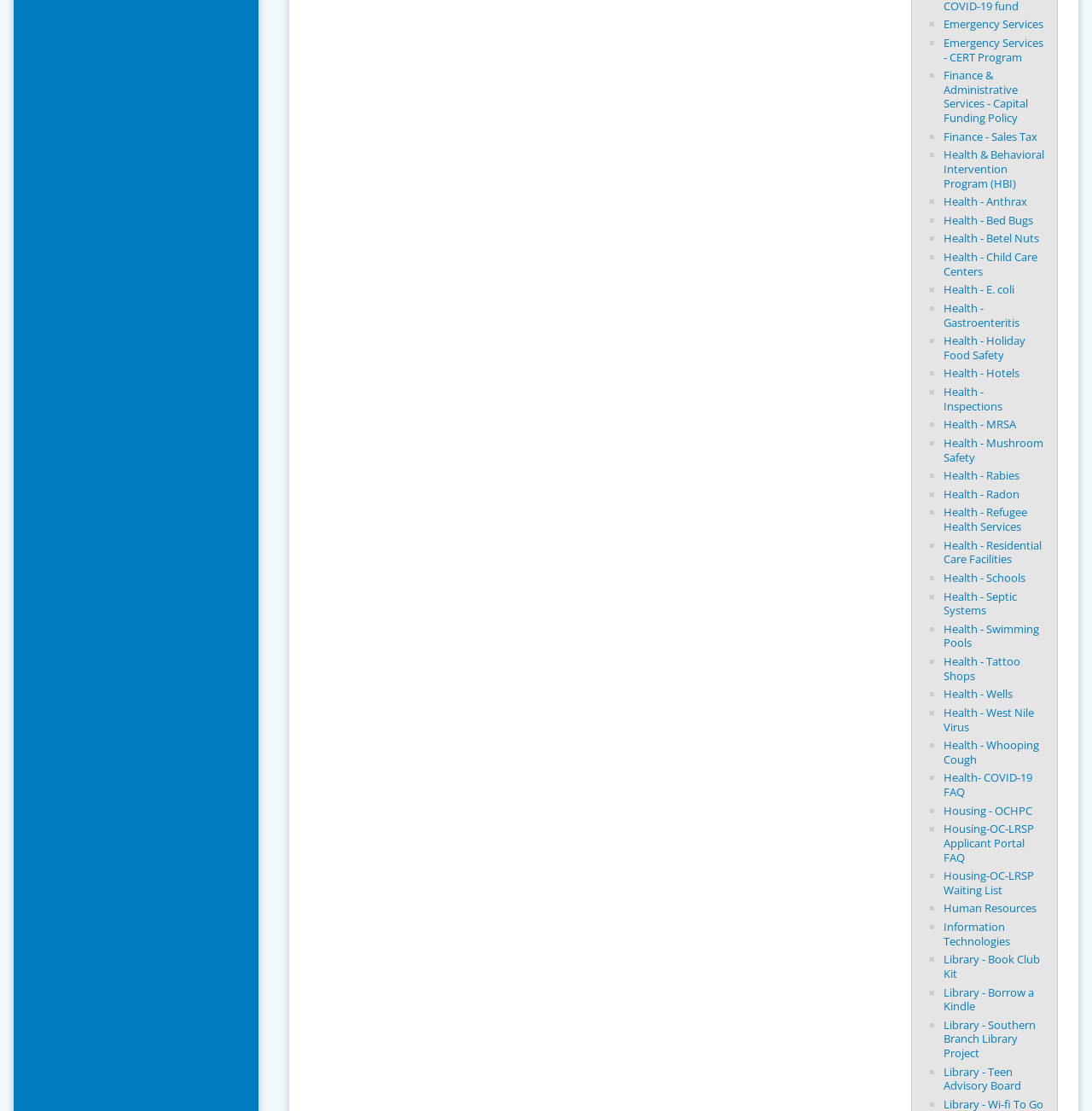Locate the bounding box coordinates of the area that needs to be clicked to fulfill the following instruction: "Explore Health - COVID-19 FAQ". The coordinates should be in the format of four float numbers between 0 and 1, namely [left, top, right, bottom].

[0.864, 0.693, 0.945, 0.72]